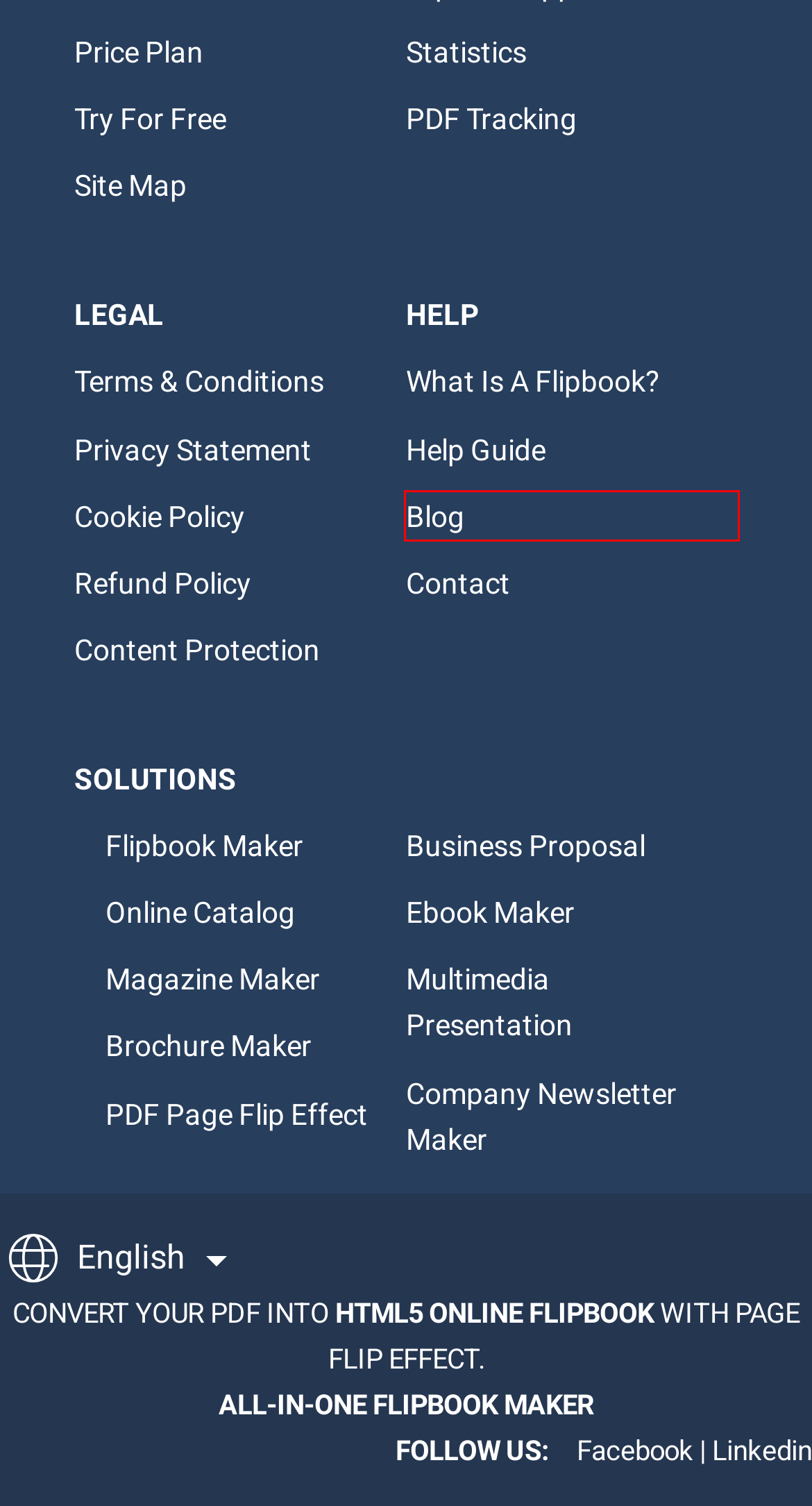You have a screenshot of a webpage with a red bounding box around an element. Select the webpage description that best matches the new webpage after clicking the element within the red bounding box. Here are the descriptions:
A. Pricing and Plans | Publuu
B. Terms & conditions - Read carefully before You start to use.
C. Knowledge Base - Publuu
D. Flipbook Maker - Create Flipbooks Online | Publuu
E. Business Proposal Maker | Create Business Proposals with Publuu
F. Ebook Creator | Make Ebooks Online with Publuu
G. Contact with us | Publuu
H. PDF Statistics | Check Your PDF Statistics with Publuu

C